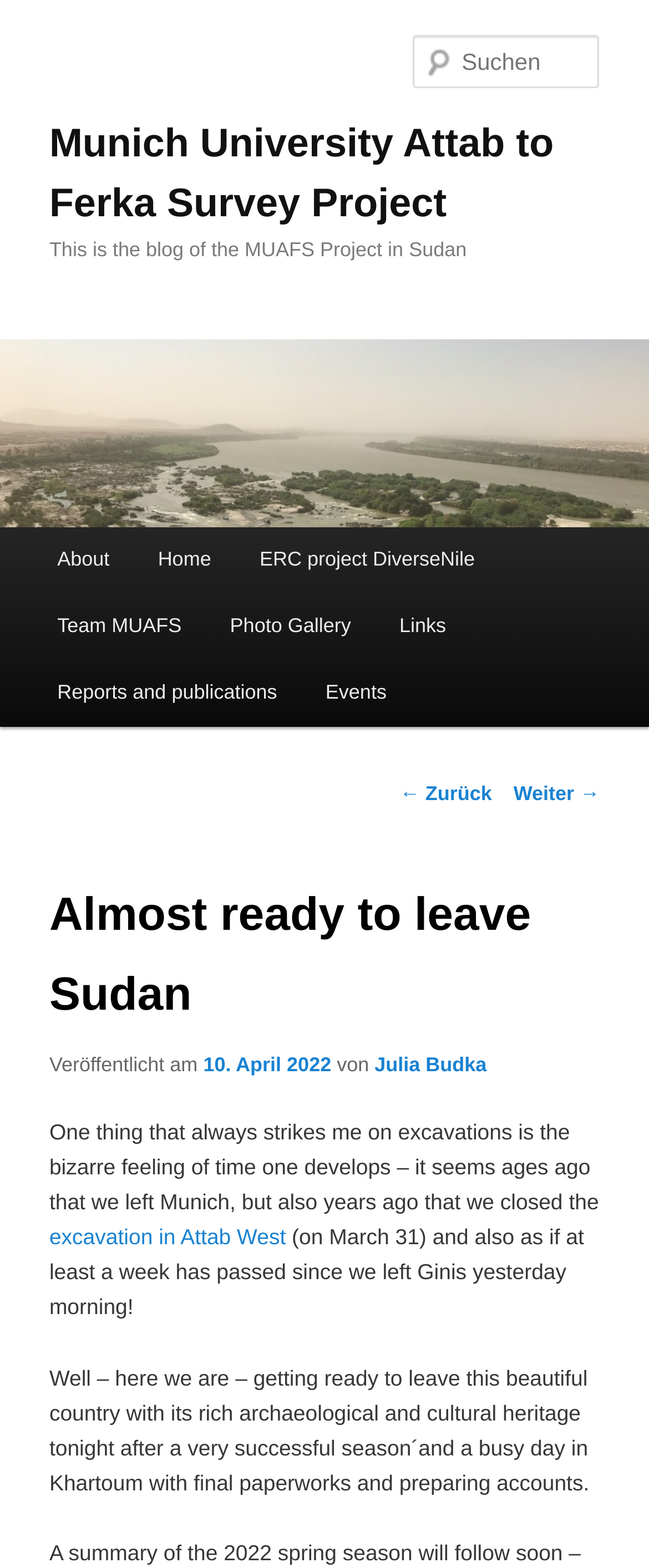What is the name of the project?
Respond to the question with a well-detailed and thorough answer.

The name of the project can be found in the heading element with the text 'Munich University Attab to Ferka Survey Project' which is located at the top of the webpage.